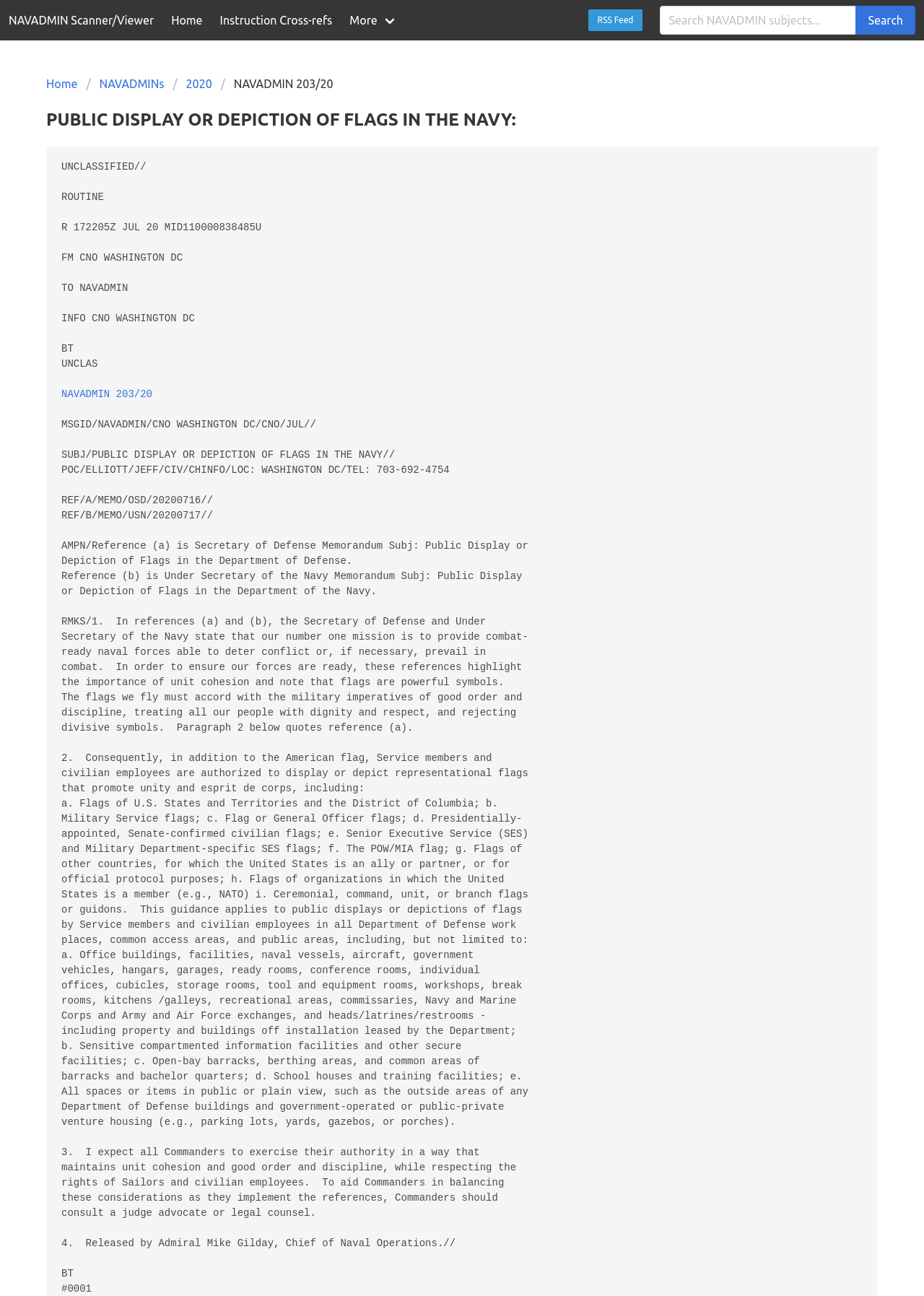Please locate the bounding box coordinates of the element that should be clicked to complete the given instruction: "View NAVADMIN 203/20".

[0.244, 0.058, 0.37, 0.071]